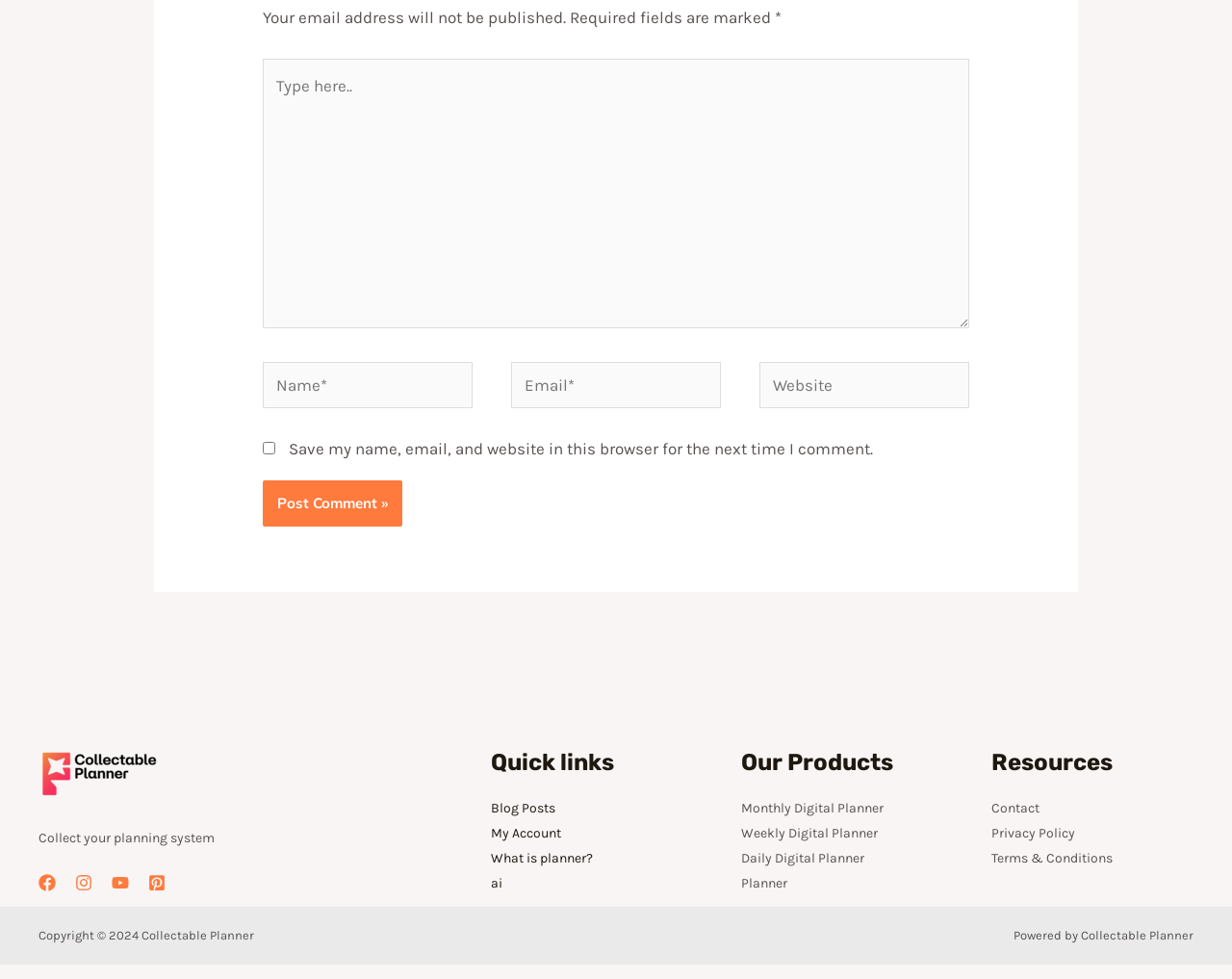Can you determine the bounding box coordinates of the area that needs to be clicked to fulfill the following instruction: "Share this post on Facebook"?

None